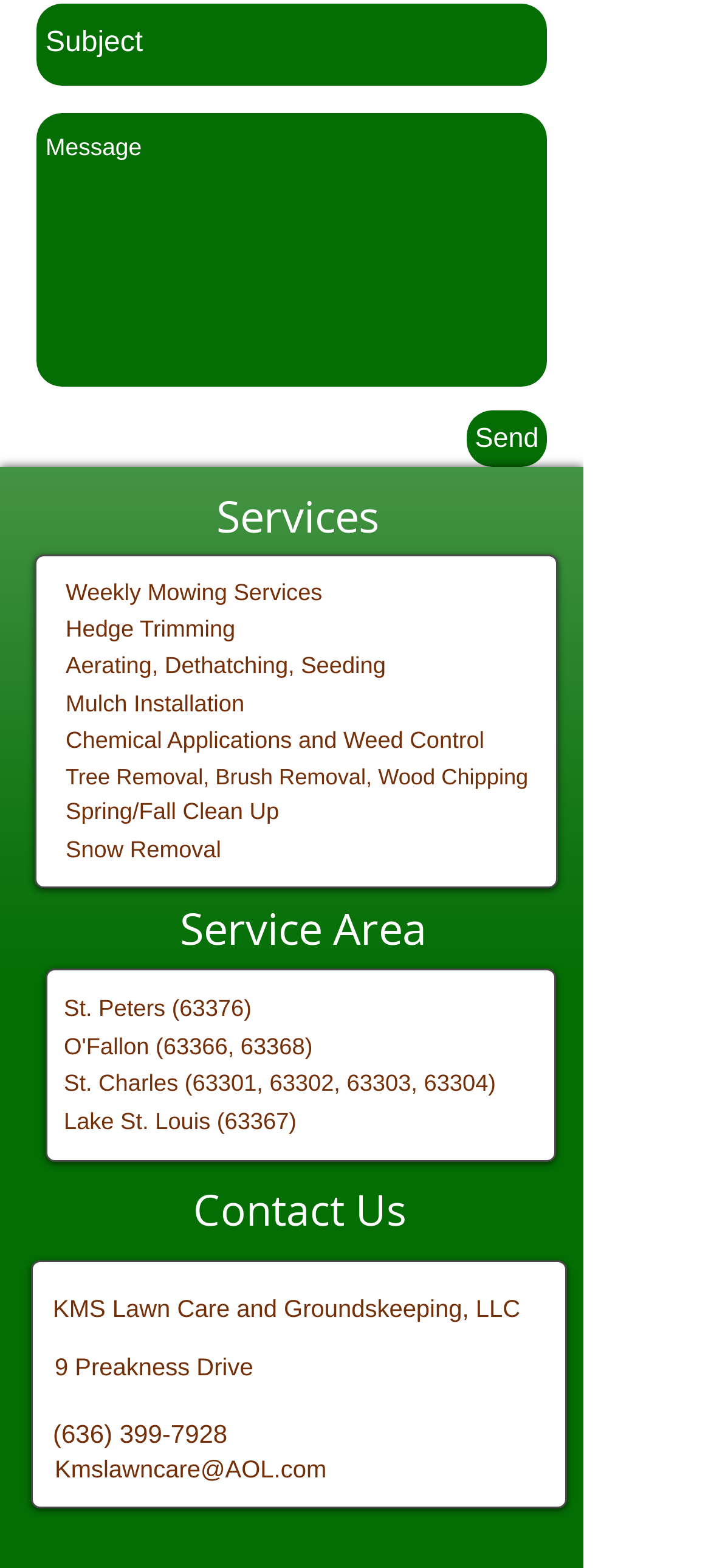Please find the bounding box coordinates of the clickable region needed to complete the following instruction: "View services". The bounding box coordinates must consist of four float numbers between 0 and 1, i.e., [left, top, right, bottom].

[0.059, 0.3, 0.777, 0.361]